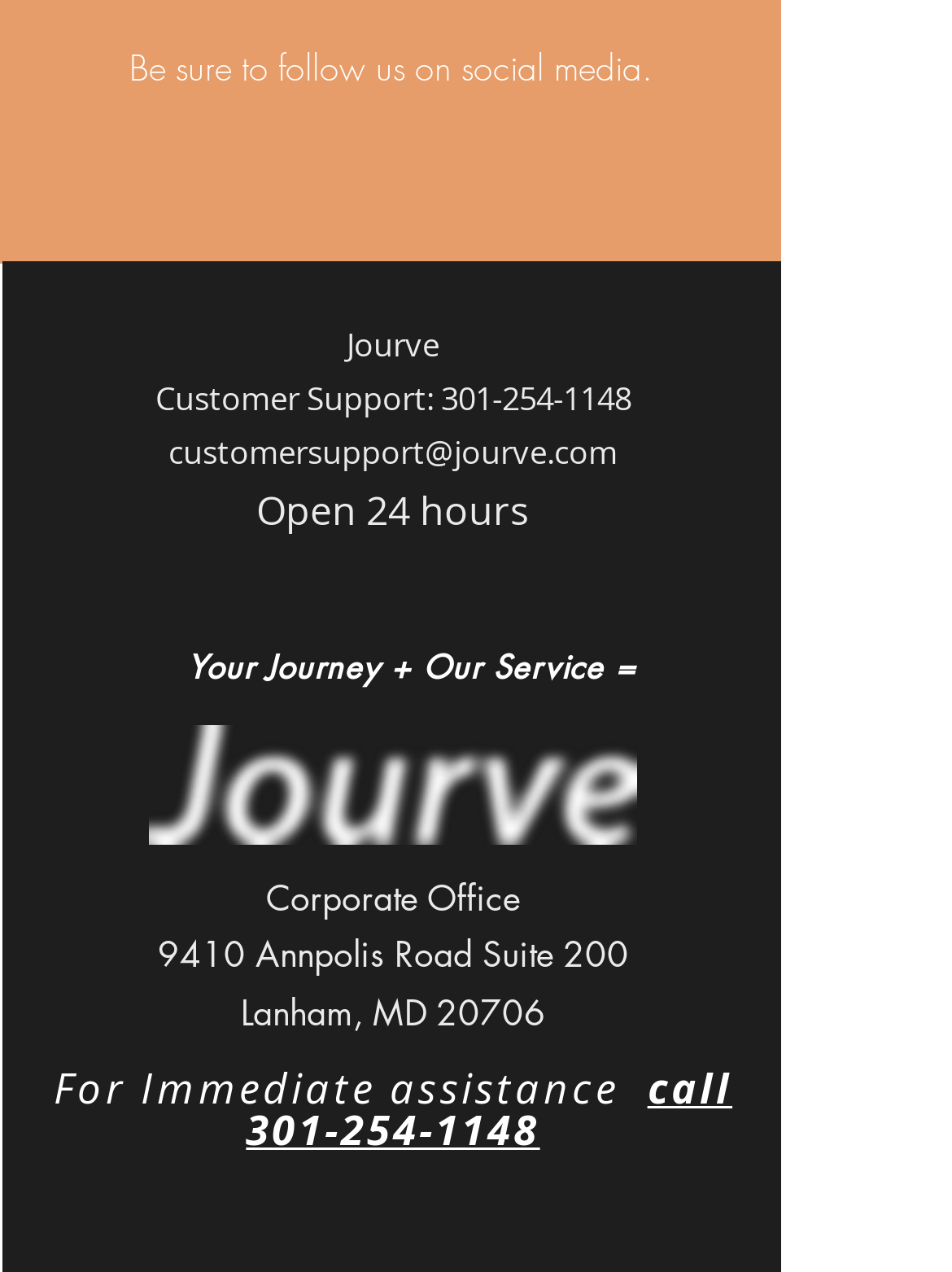Show the bounding box coordinates for the element that needs to be clicked to execute the following instruction: "Contact customer support via phone". Provide the coordinates in the form of four float numbers between 0 and 1, i.e., [left, top, right, bottom].

[0.463, 0.296, 0.663, 0.331]